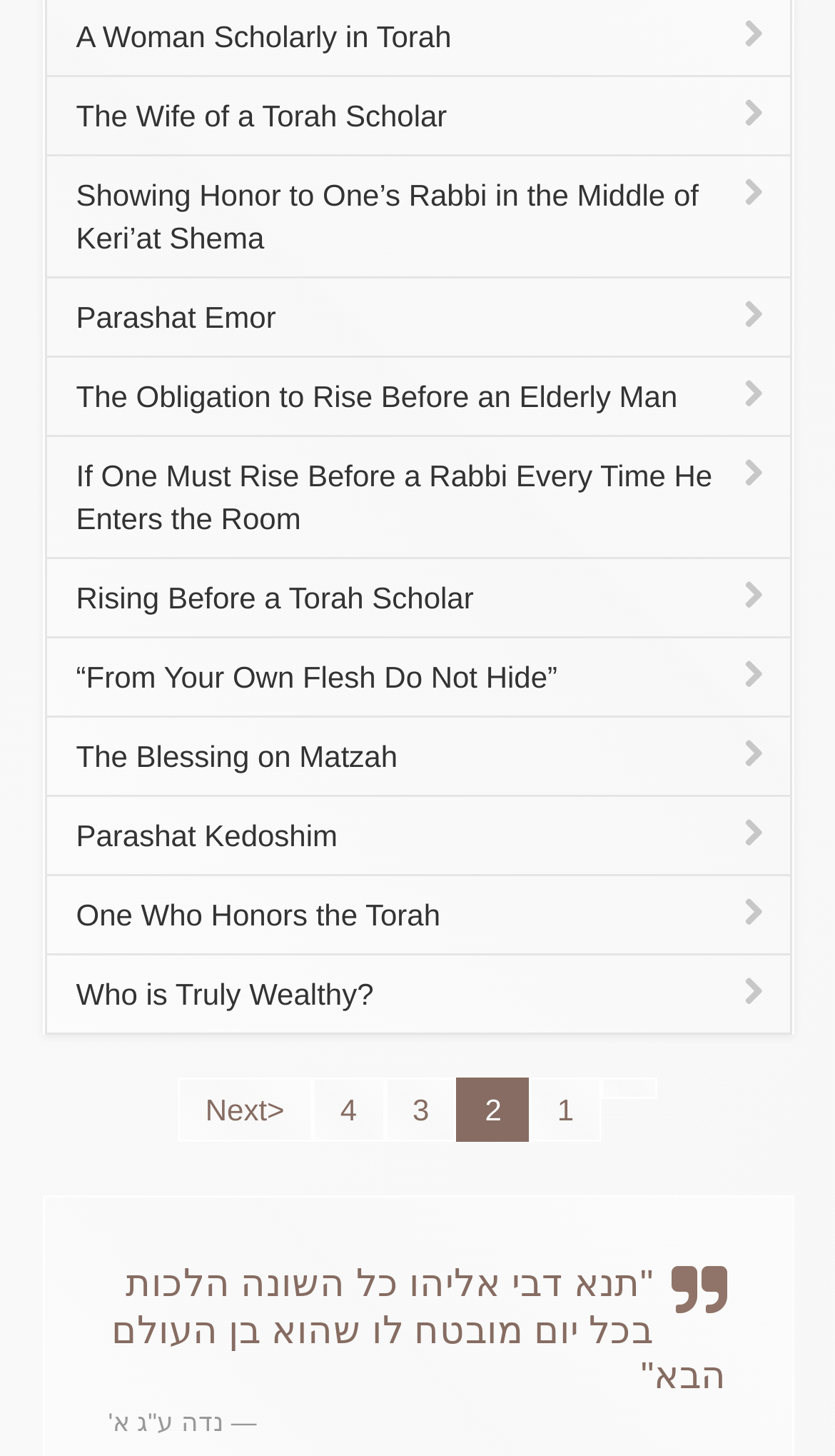Please locate the bounding box coordinates of the element that should be clicked to achieve the given instruction: "View jobs in Chandigarh 2019".

None